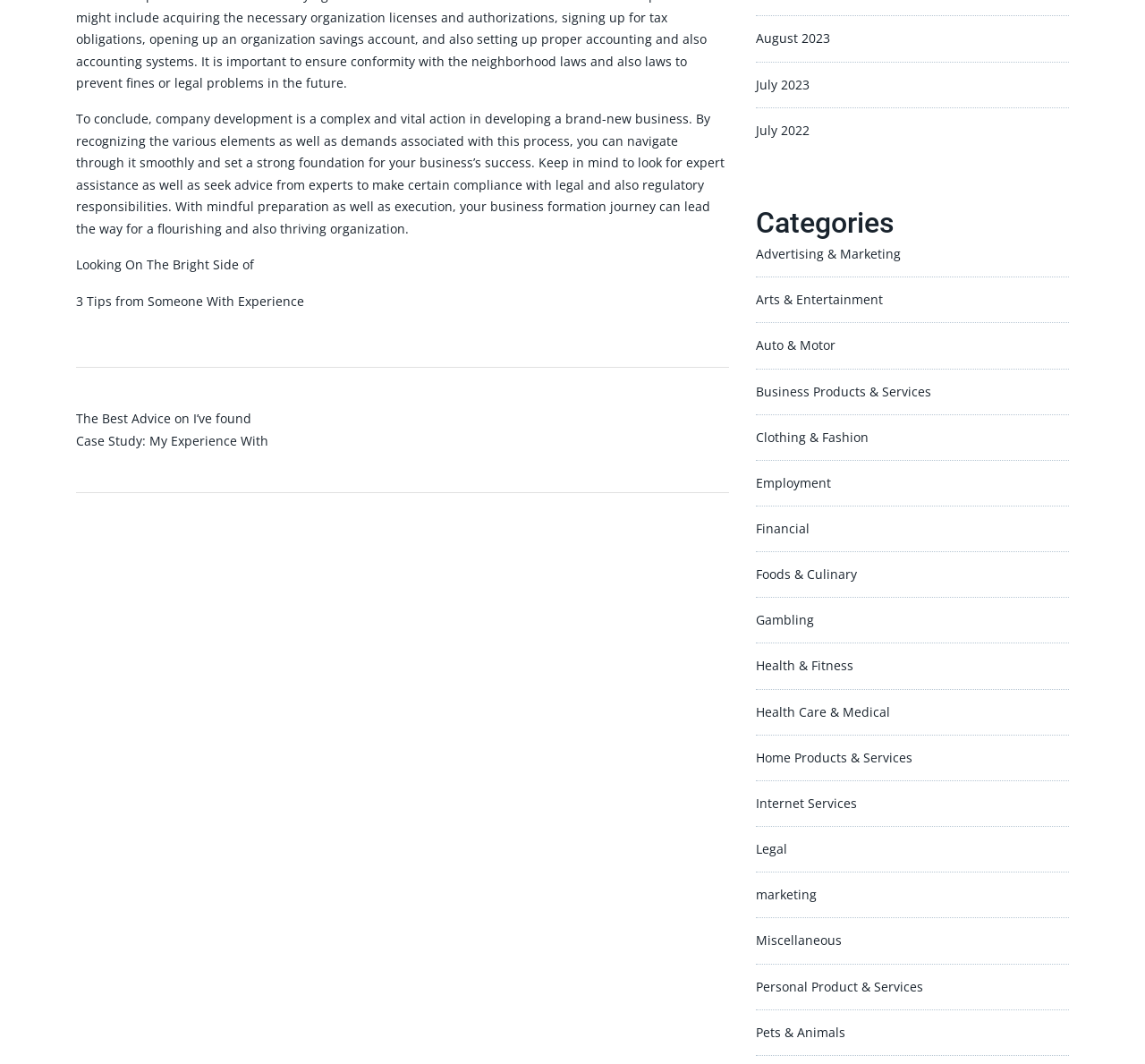Please provide a one-word or short phrase answer to the question:
How many links are under the 'Categories' heading?

24